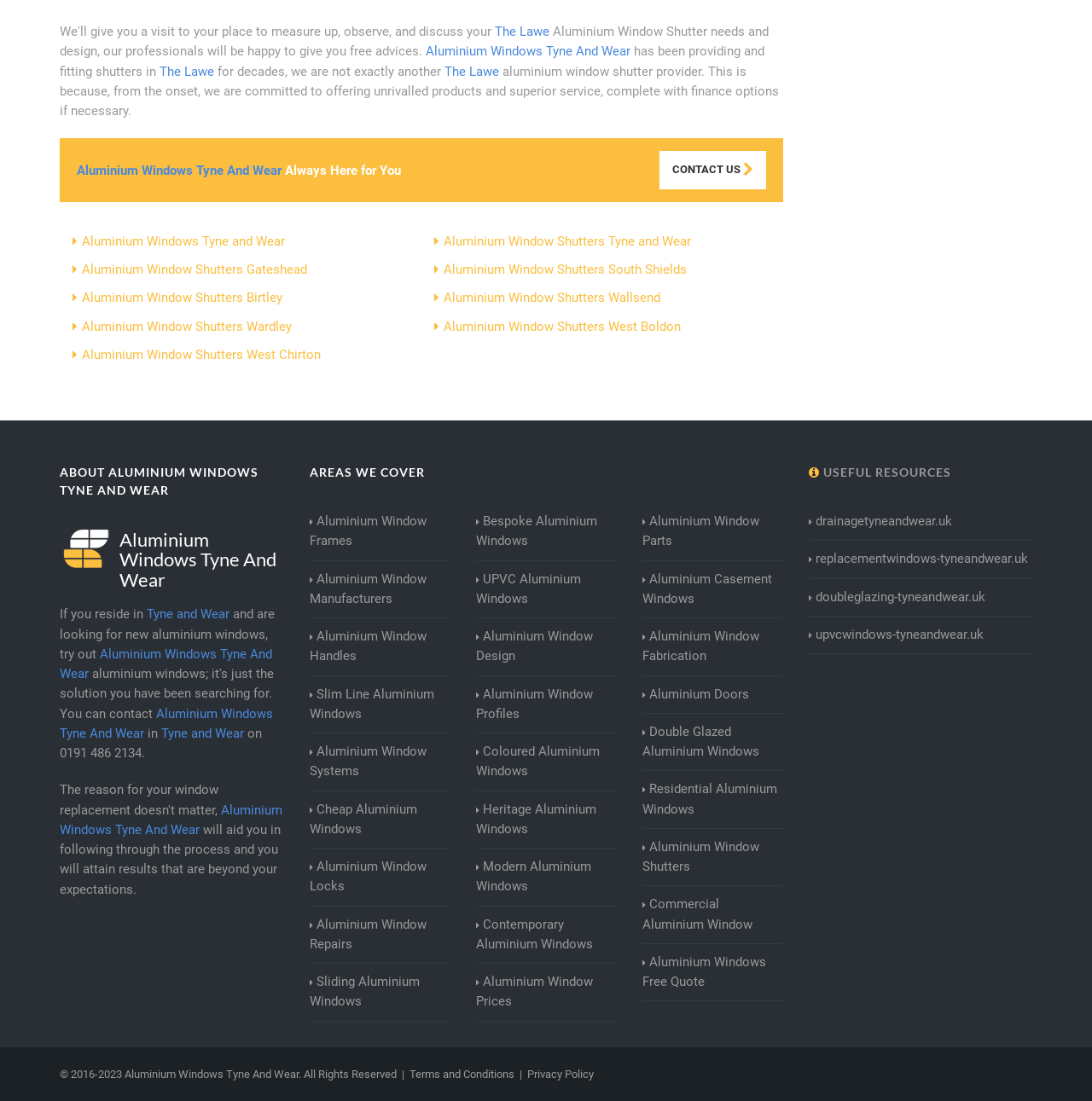Indicate the bounding box coordinates of the element that needs to be clicked to satisfy the following instruction: "Visit Aluminium Windows Tyne and Wear". The coordinates should be four float numbers between 0 and 1, i.e., [left, top, right, bottom].

[0.075, 0.212, 0.261, 0.226]